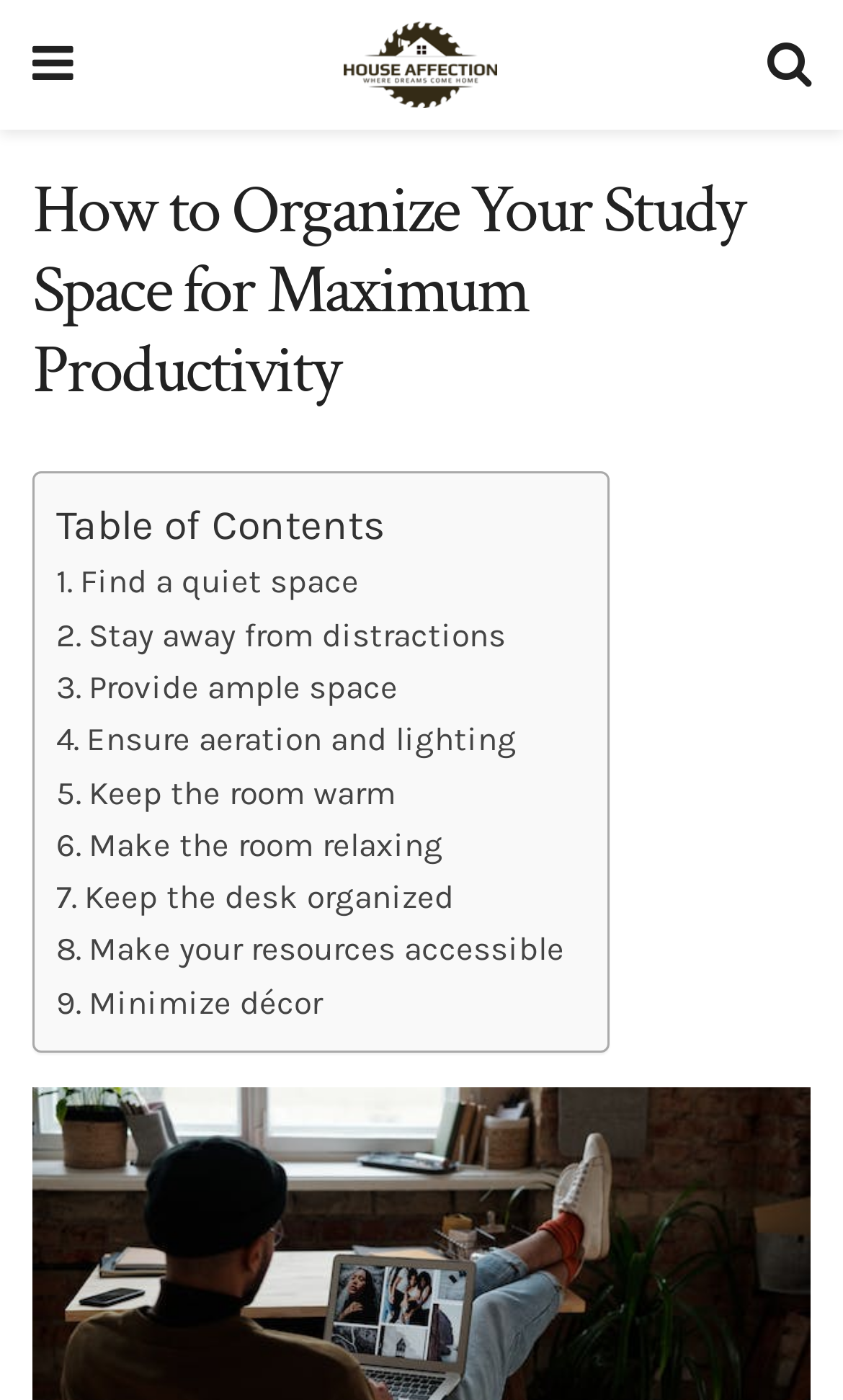Point out the bounding box coordinates of the section to click in order to follow this instruction: "Click the HouseAffection logo".

[0.409, 0.015, 0.589, 0.077]